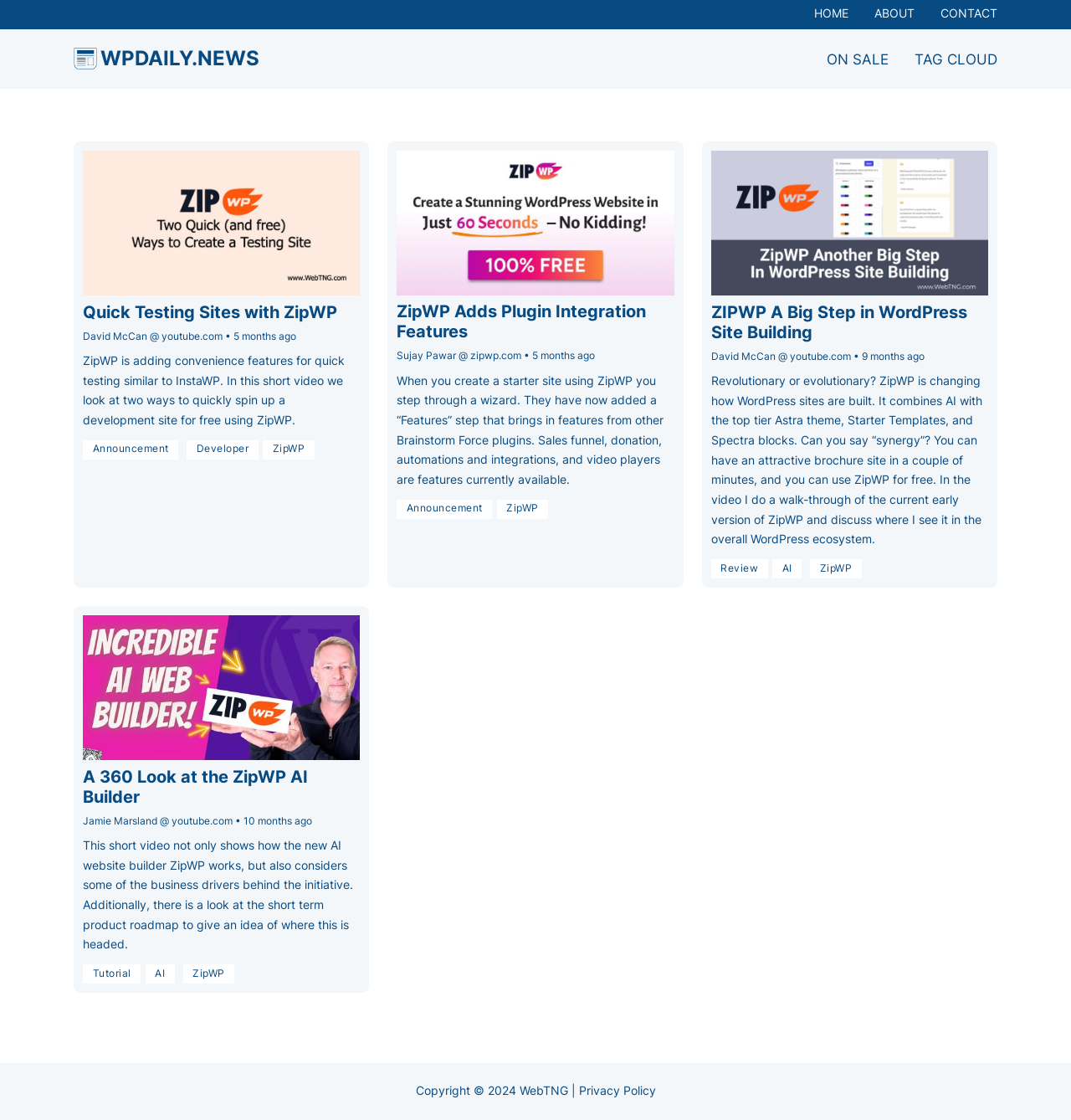Determine the bounding box coordinates for the clickable element to execute this instruction: "Explore the TAG CLOUD". Provide the coordinates as four float numbers between 0 and 1, i.e., [left, top, right, bottom].

[0.854, 0.046, 0.931, 0.061]